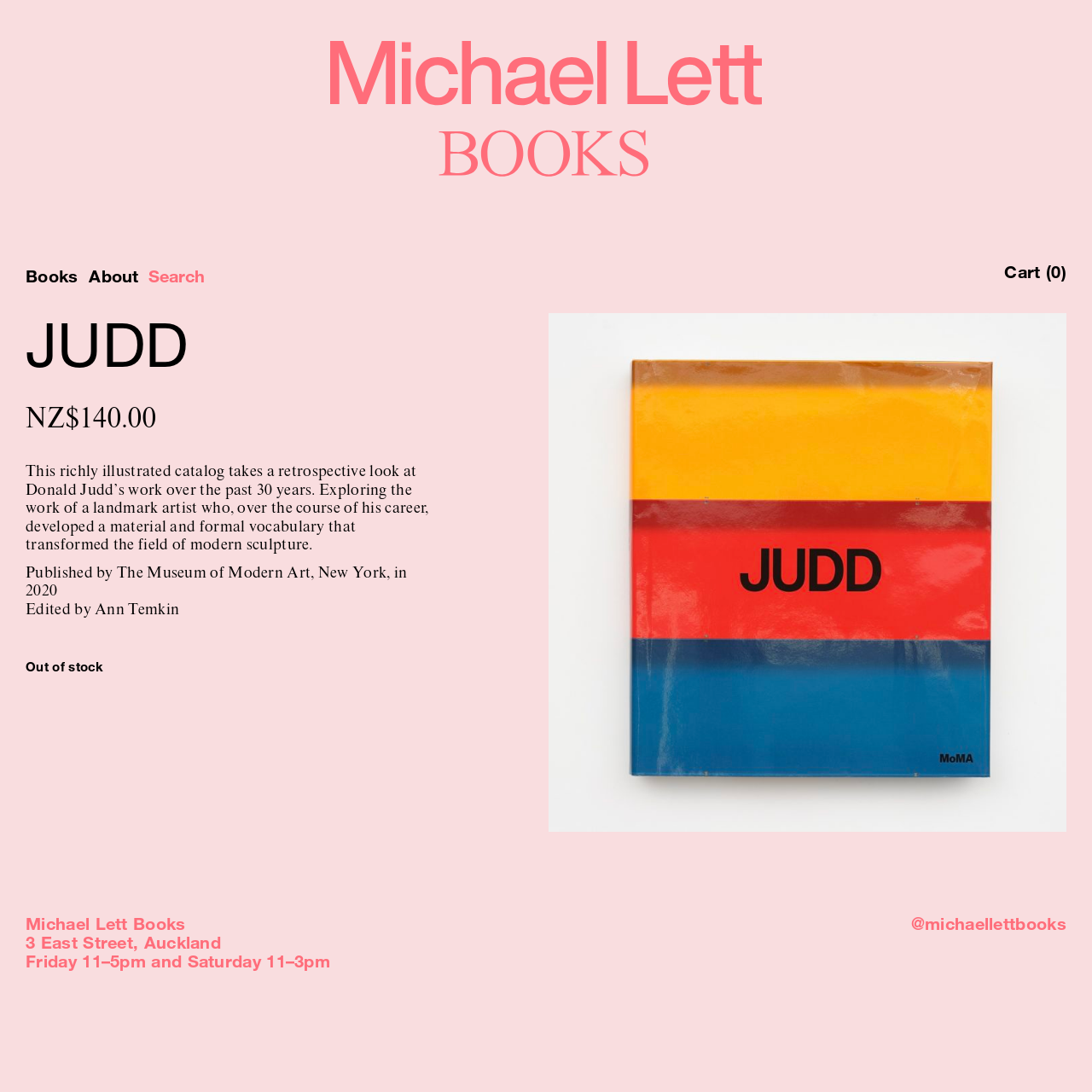Offer a meticulous caption that includes all visible features of the webpage.

The webpage is a product page for a book titled "Judd" by Donald Judd, published by The Museum of Modern Art, New York, in 2020. At the top of the page, there is a navigation menu with links to "Books", "About", and a search bar. On the top right, there is a link to the shopping cart, which is currently empty.

Below the navigation menu, there is a large image of the book cover, taking up most of the width of the page. Next to the image, there is a heading "JUDD" in a large font, followed by the price of the book, "$140.00", and a label indicating that the book is out of stock.

Below the price, there is a brief description of the book, which is a retrospective look at Donald Judd's work over the past 30 years. The description is followed by the publication information, including the editor's name, Ann Temkin.

At the bottom of the page, there is a footer section with the store's name, "Michael Lett Books", and its address, "3 East Street, Auckland". The store's hours of operation are also listed, "Friday 11–5pm and Saturday 11–3pm". Additionally, there is a link to the store's social media handle, "@michaellettbooks".